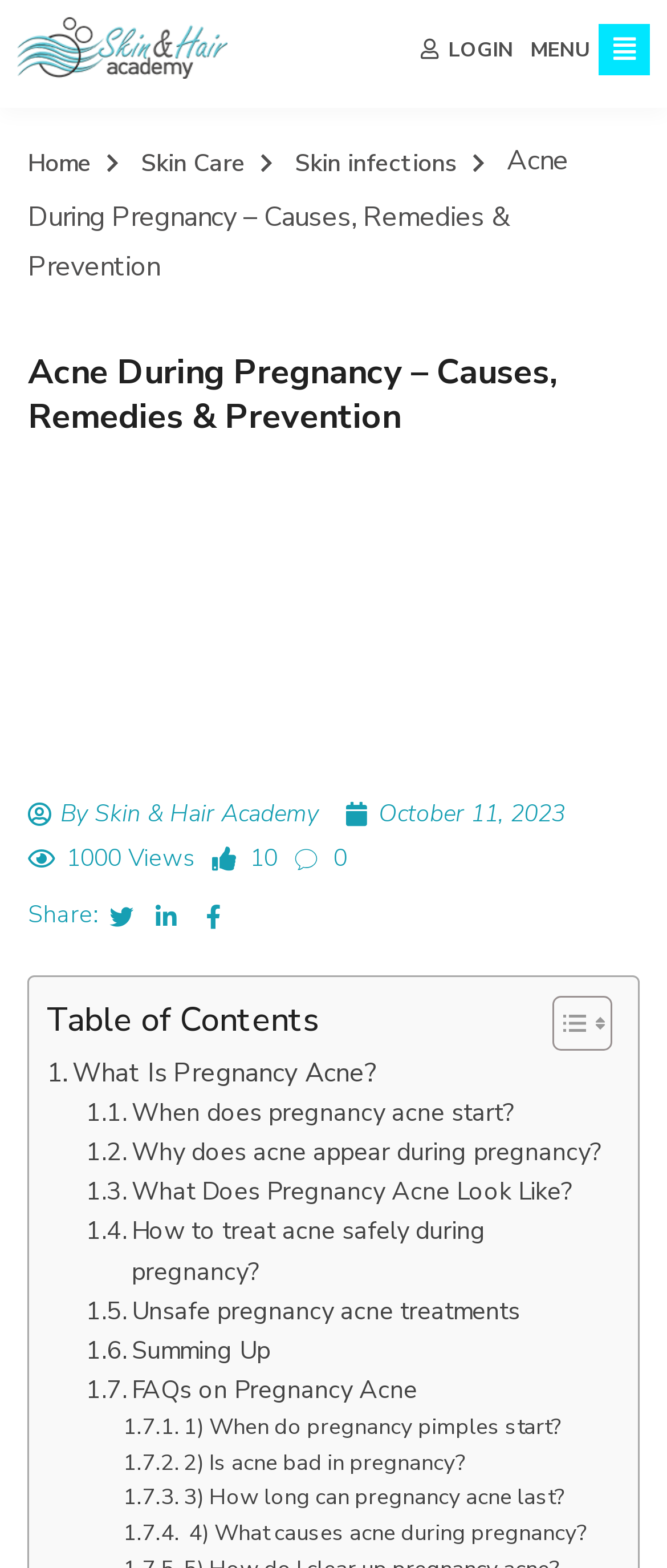Please pinpoint the bounding box coordinates for the region I should click to adhere to this instruction: "Click the 'LOGIN' button".

[0.626, 0.017, 0.774, 0.047]